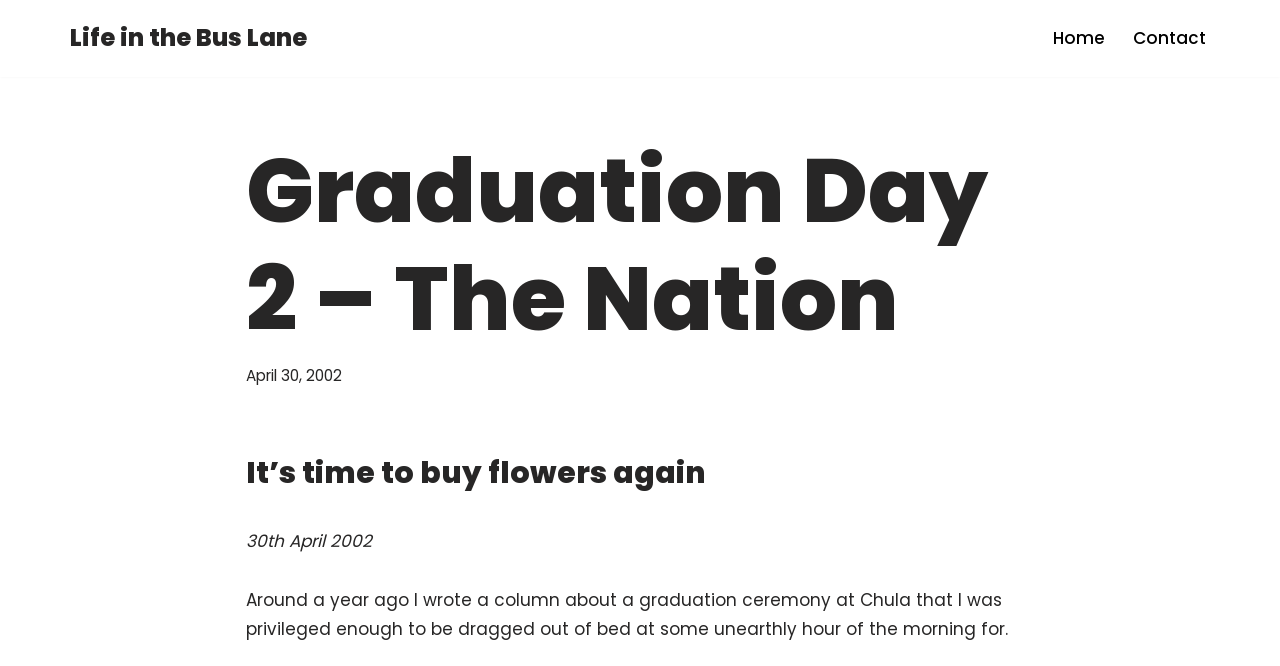Answer the following inquiry with a single word or phrase:
How many headings are on the webpage?

2